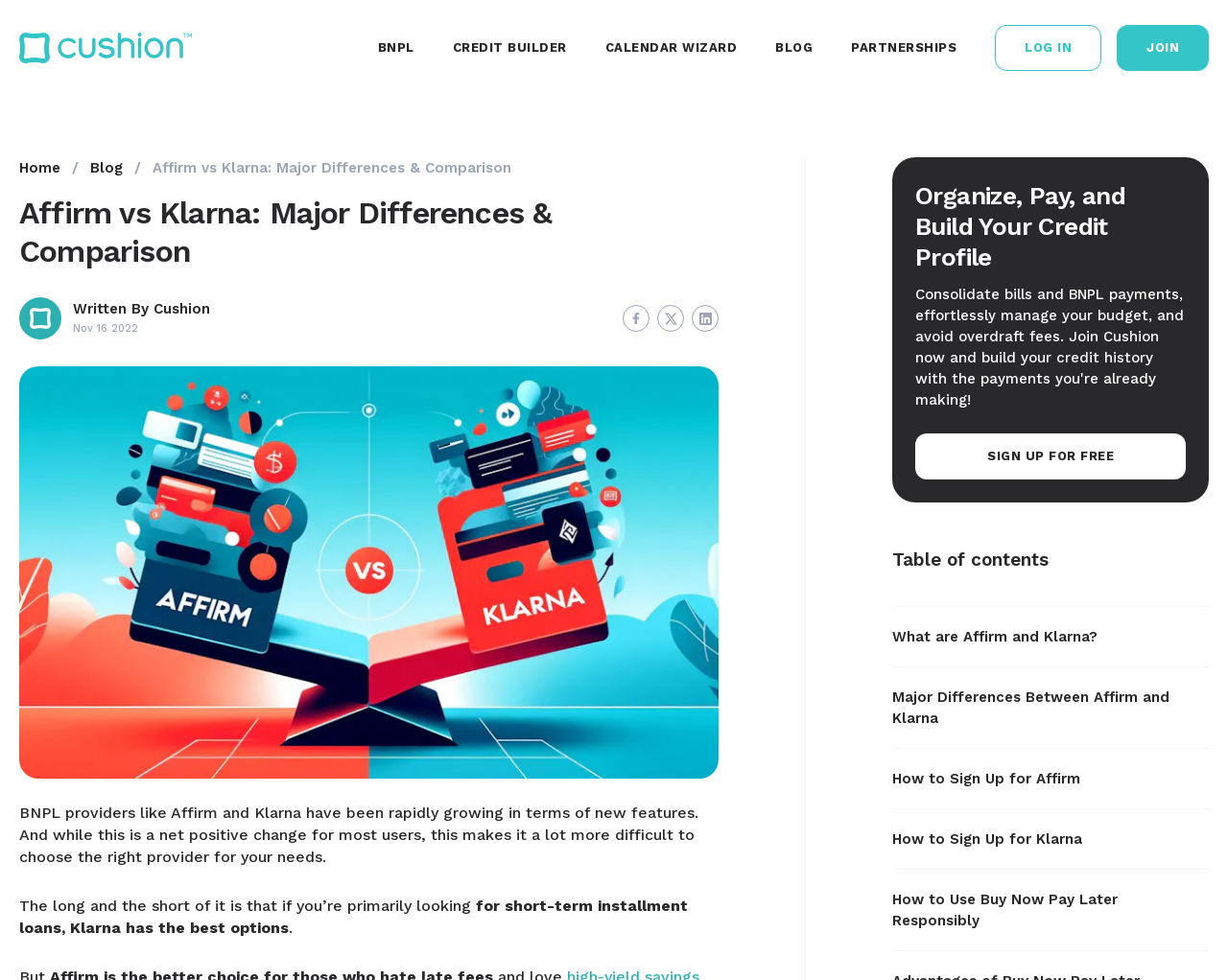What is the main topic of this webpage?
Provide an in-depth and detailed explanation in response to the question.

The webpage's title is 'Affirm vs Klarna: Major Differences & Comparison', and the content discusses the differences between Affirm and Klarna, suggesting that the main topic of this webpage is a comparison between these two services.